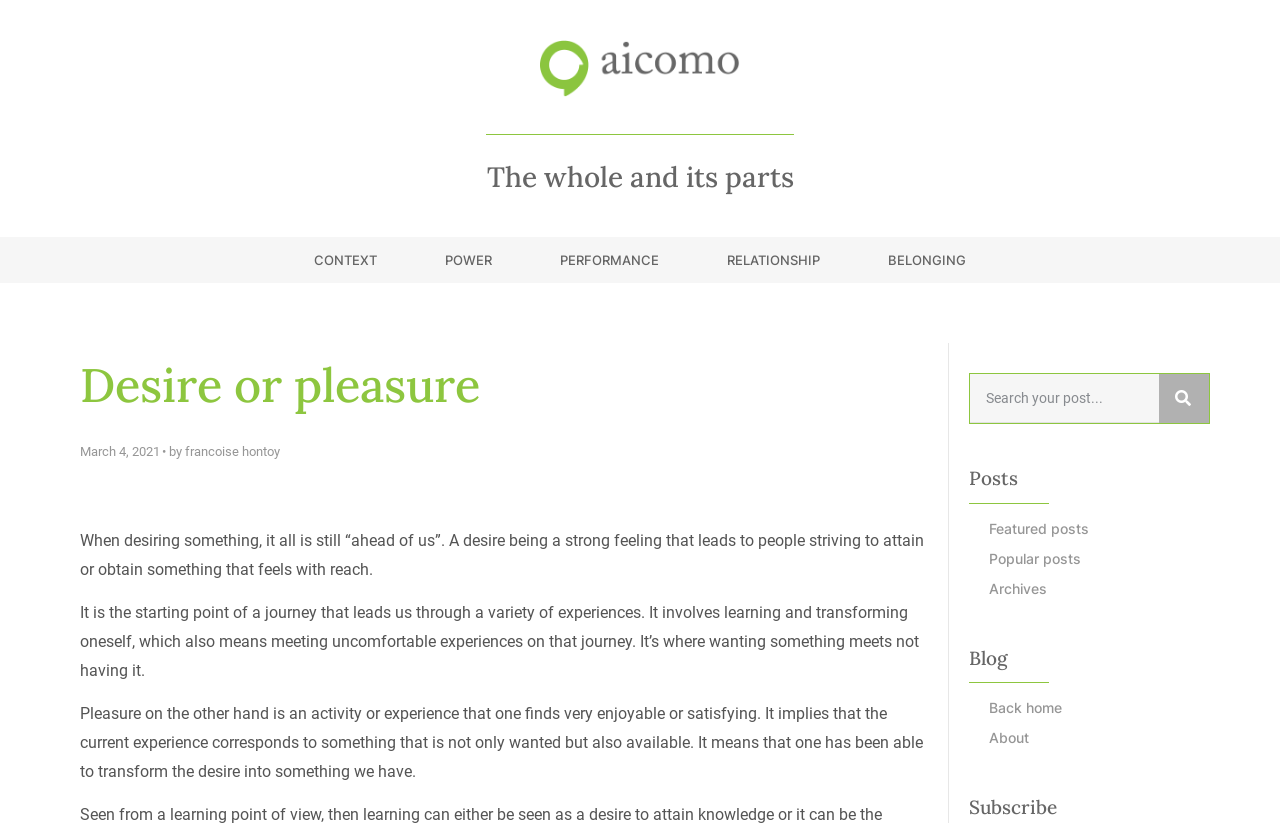Provide the bounding box coordinates of the area you need to click to execute the following instruction: "Read the article by francoise hontoy".

[0.142, 0.54, 0.219, 0.558]